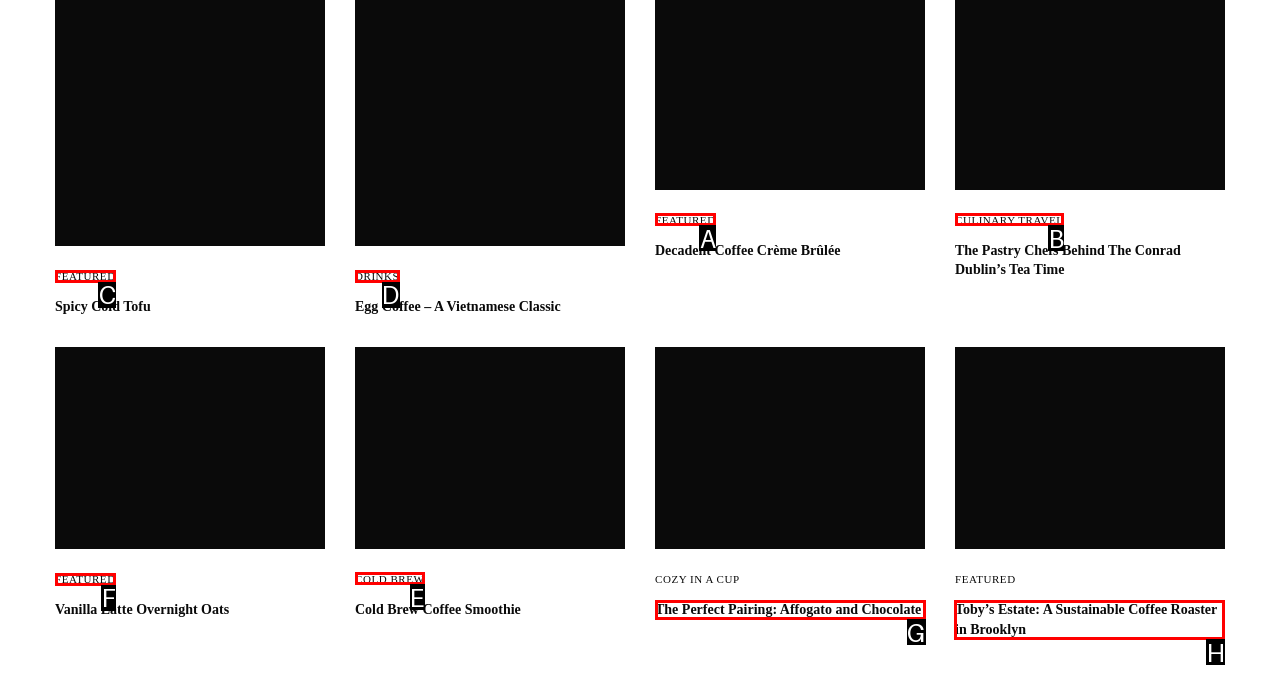Select the letter of the option that should be clicked to achieve the specified task: Learn about 'Toby’s Estate: A Sustainable Coffee Roaster in Brooklyn'. Respond with just the letter.

H